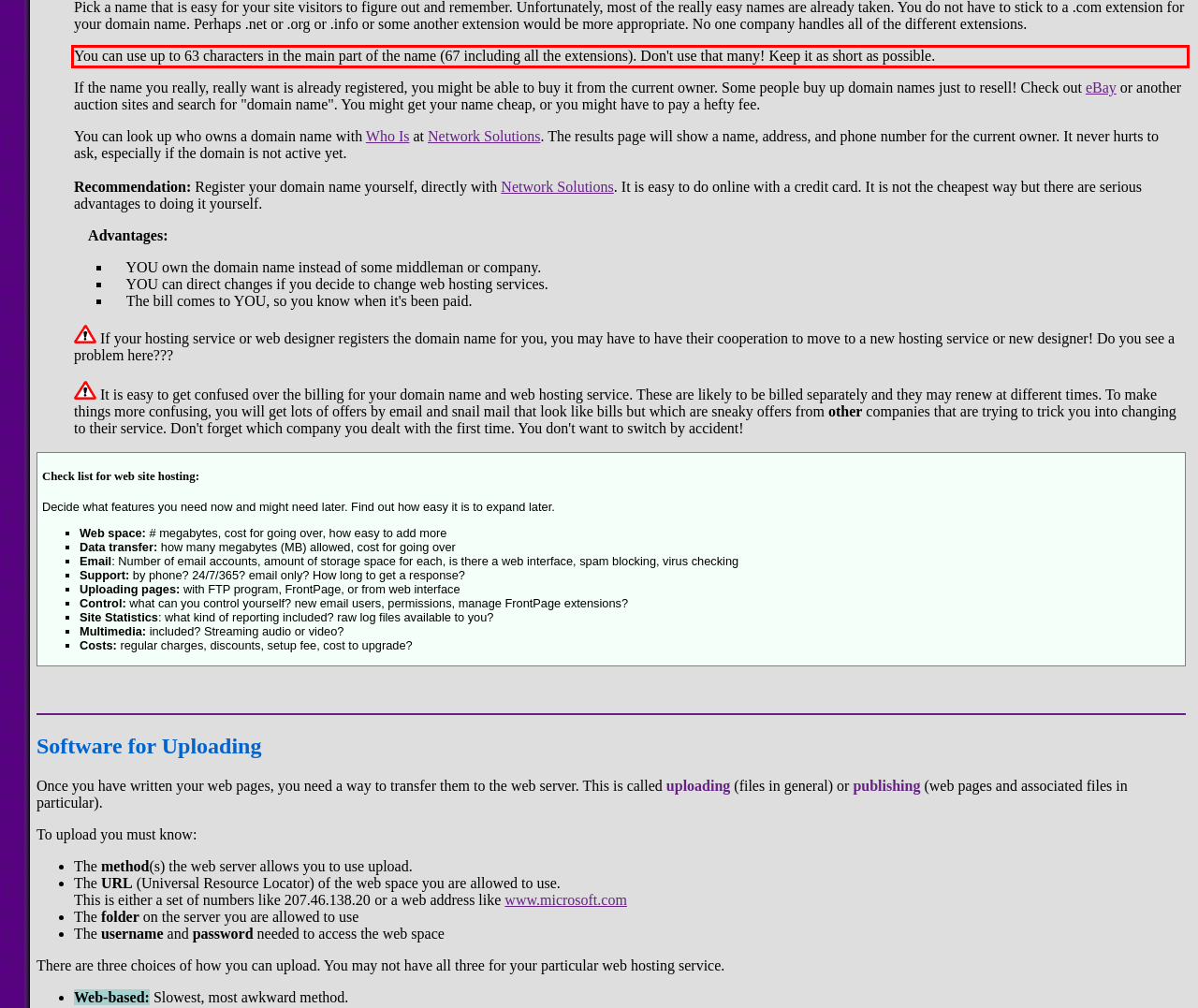Given a webpage screenshot, identify the text inside the red bounding box using OCR and extract it.

You can use up to 63 characters in the main part of the name (67 including all the extensions). Don't use that many! Keep it as short as possible.